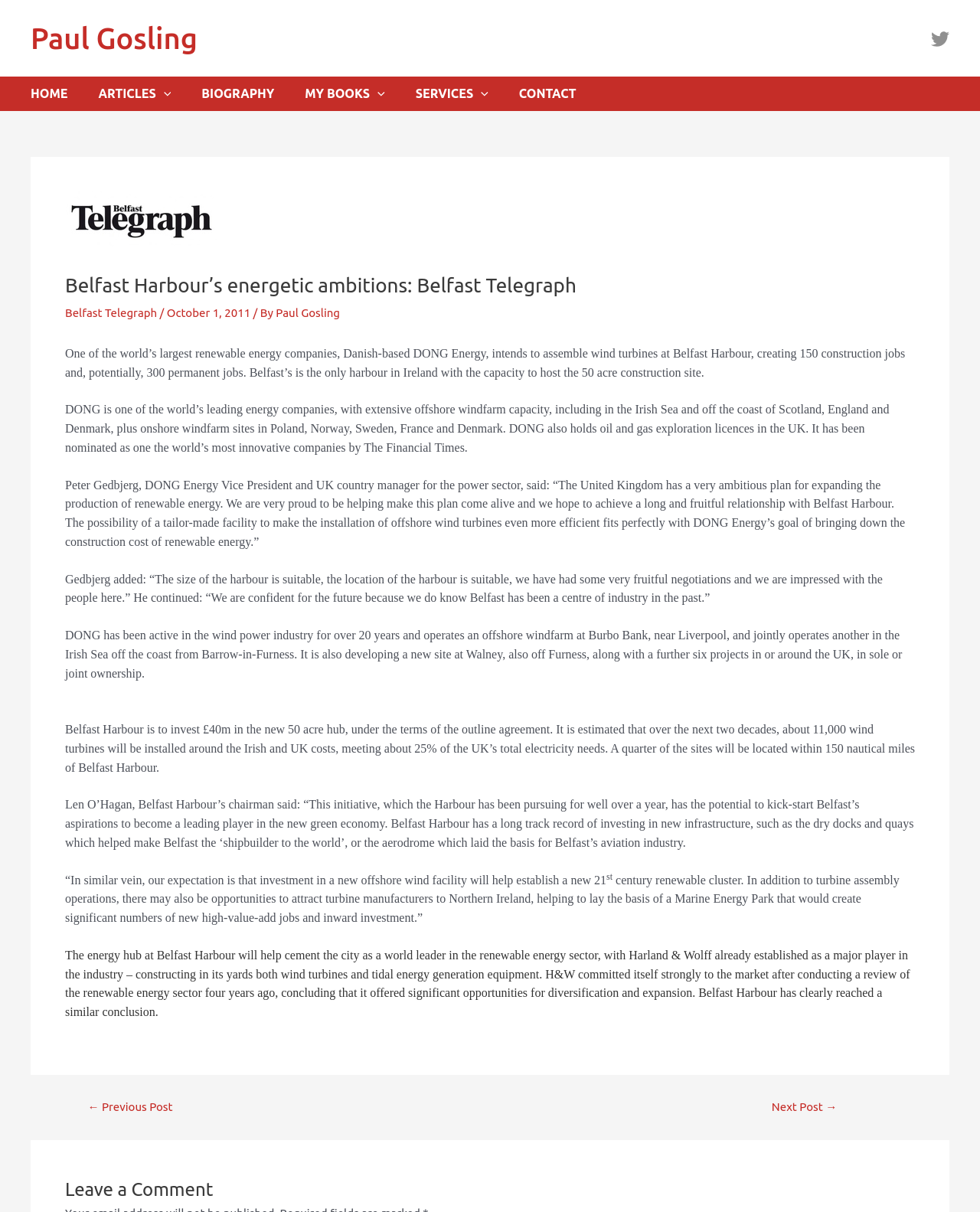Create an elaborate caption that covers all aspects of the webpage.

This webpage is an article from the Belfast Telegraph, written by Paul Gosling, dated October 1, 2011. The article discusses Belfast Harbour's ambitious plans to become a leading player in the renewable energy sector. 

At the top of the page, there is a navigation menu with links to 'HOME', 'ARTICLES', 'BIOGRAPHY', 'MY BOOKS', 'SERVICES', and 'CONTACT'. Below this menu, there is a Twitter link with an accompanying image. 

The main article is divided into several paragraphs, with a heading that reads "Belfast Harbour’s energetic ambitions: Belfast Telegraph". The article discusses how Danish-based DONG Energy intends to assemble wind turbines at Belfast Harbour, creating 150 construction jobs and potentially 300 permanent jobs. It also mentions that Belfast Harbour is investing £40m in a new 50-acre hub and that over the next two decades, about 11,000 wind turbines will be installed around the Irish and UK coasts, meeting about 25% of the UK's total electricity needs.

At the bottom of the page, there is a post navigation menu with links to the previous and next posts. Additionally, there is a section for leaving a comment.